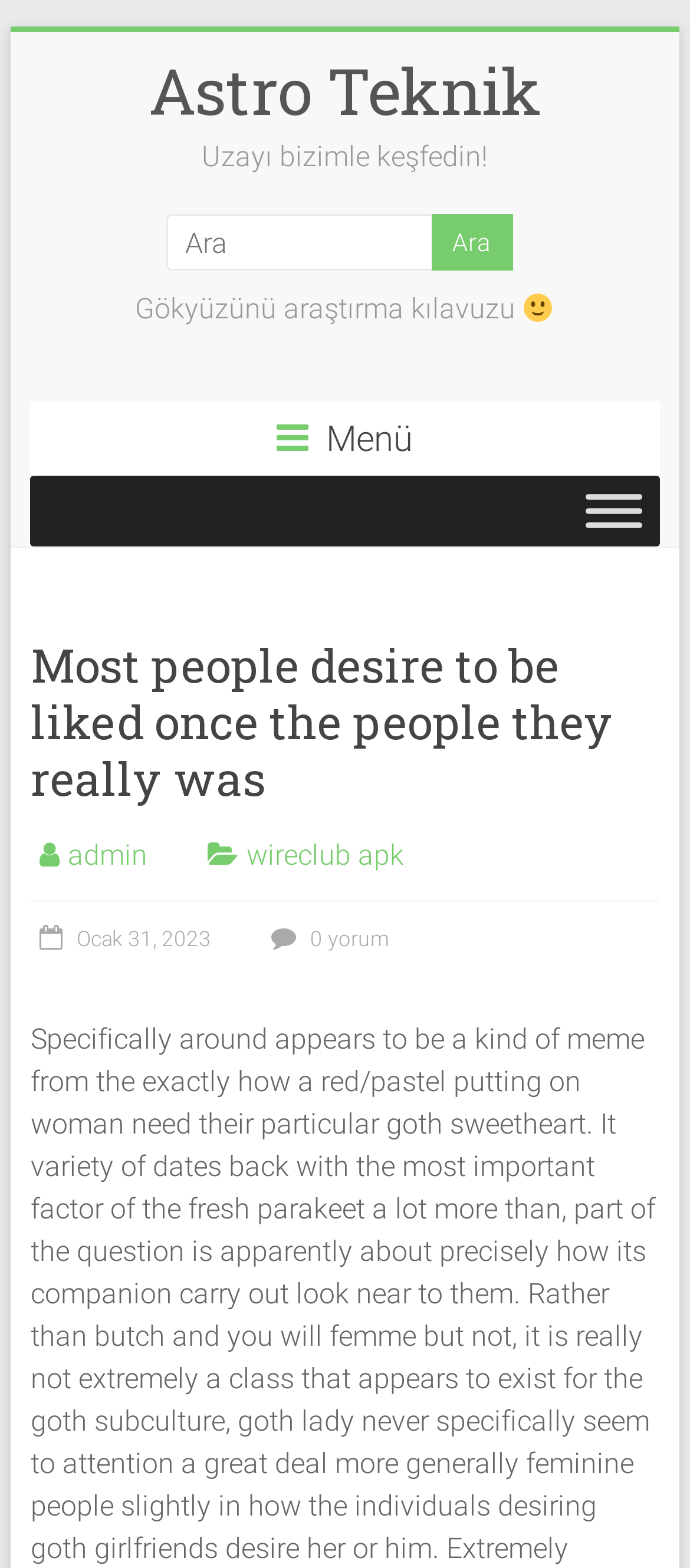Identify the bounding box coordinates of the specific part of the webpage to click to complete this instruction: "Go to Astro Teknik".

[0.215, 0.03, 0.785, 0.085]